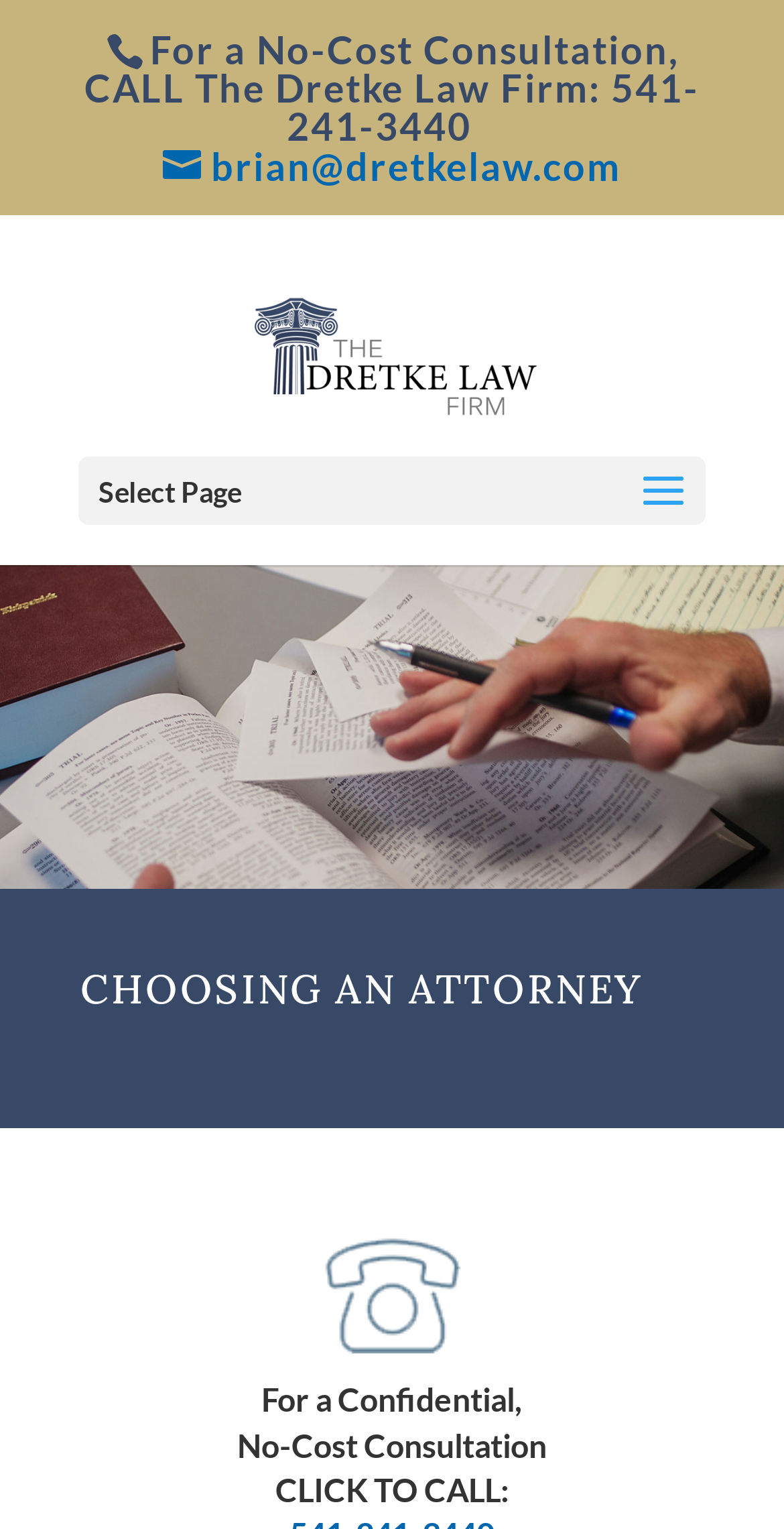Your task is to find and give the main heading text of the webpage.

CHOOSING AN ATTORNEY